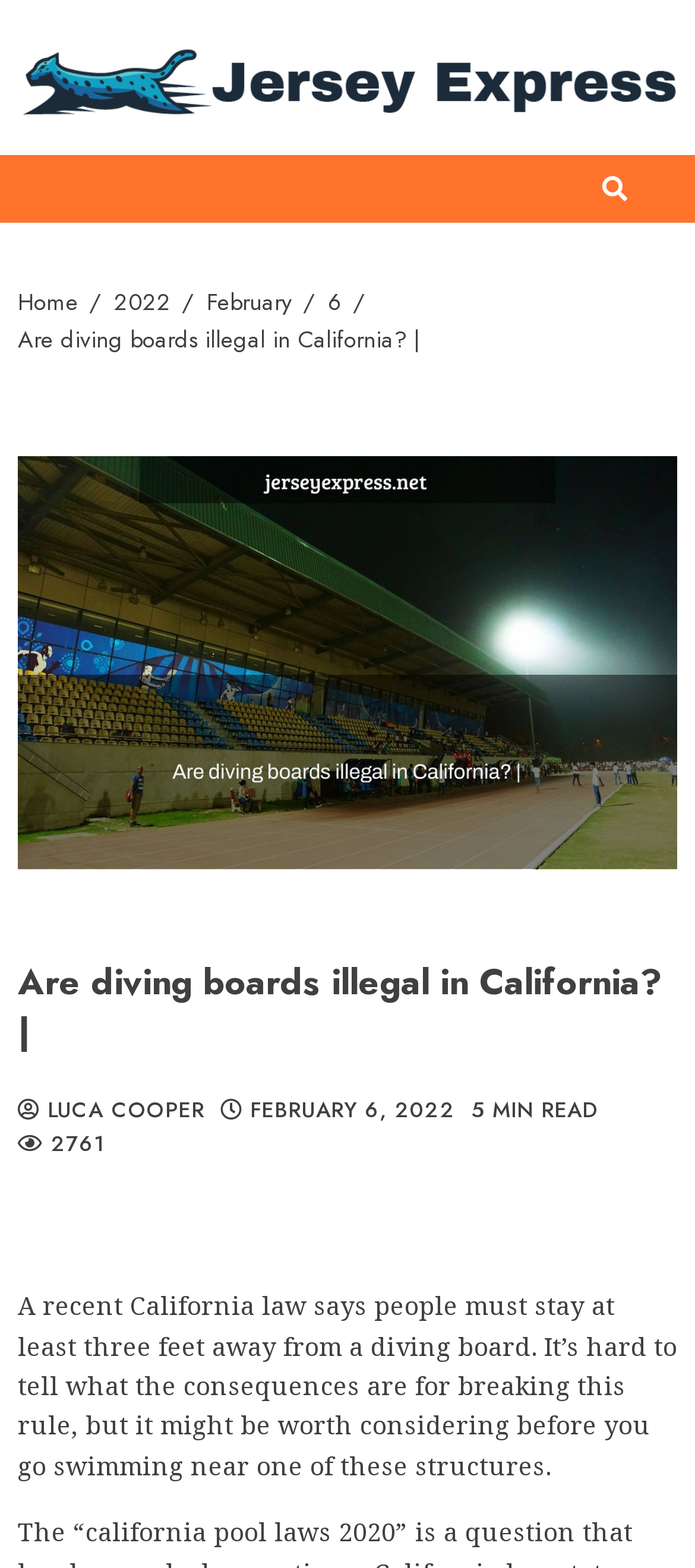Explain the webpage's layout and main content in detail.

The webpage appears to be an article from Jersey Express, with the title "Are diving boards illegal in California?" prominently displayed at the top. The title is accompanied by the author's name, LUCA COOPER, and the date of publication, FEBRUARY 6, 2022. 

At the very top of the page, there is a link to the Jersey Express homepage, accompanied by the website's logo. Below this, there is a navigation bar with breadcrumbs, showing the path from the homepage to the current article. The breadcrumbs include links to the homepage, the year 2022, the month of February, and the day 6.

The main content of the article is a single paragraph of text, which discusses a recent California law regarding diving boards. The text is positioned below the title and author information, and takes up most of the page.

There are several icons scattered throughout the page, including a search icon, a share icon, and a comment icon. These icons are relatively small and are positioned near the top and bottom of the page.

Overall, the webpage has a simple and clean layout, with a clear hierarchy of information and easy-to-read text.